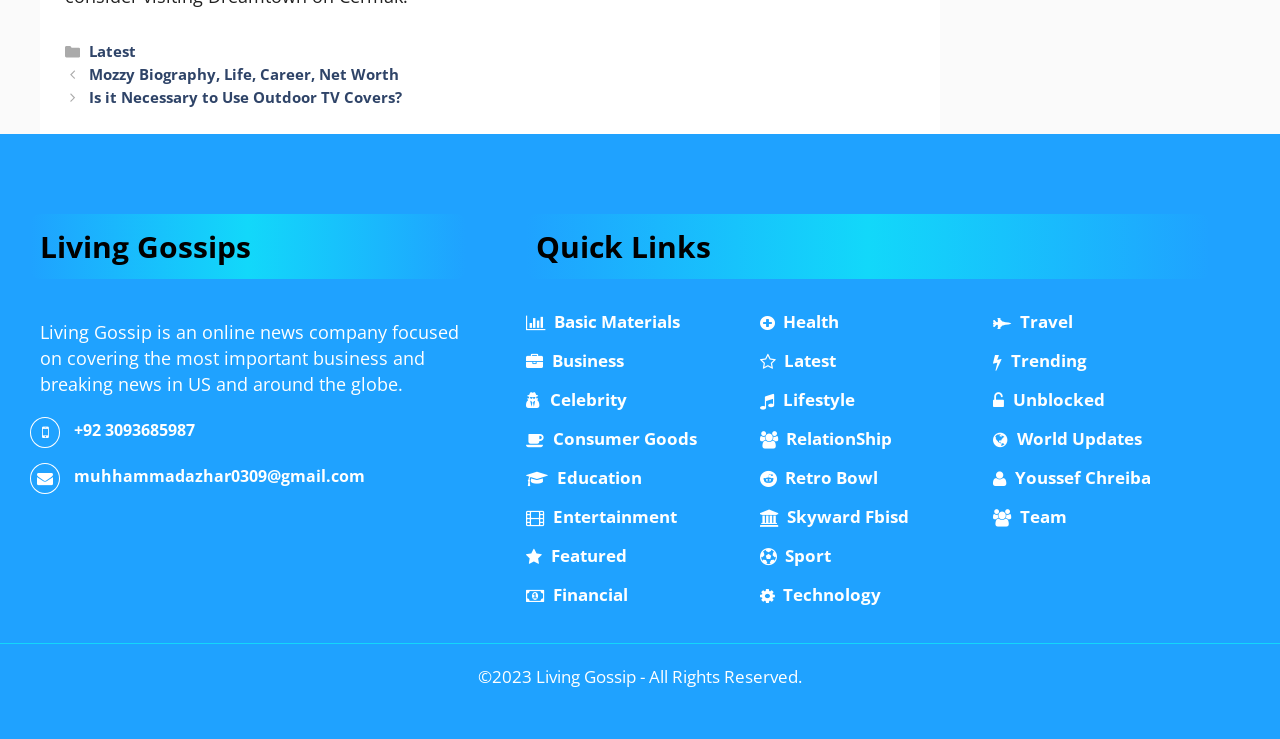How many categories are listed under 'Quick Links'?
Based on the image, please offer an in-depth response to the question.

The answer can be found by counting the number of links listed under the 'Quick Links' heading, which includes categories such as 'Basic Materials', 'Business', 'Celebrity', and so on.